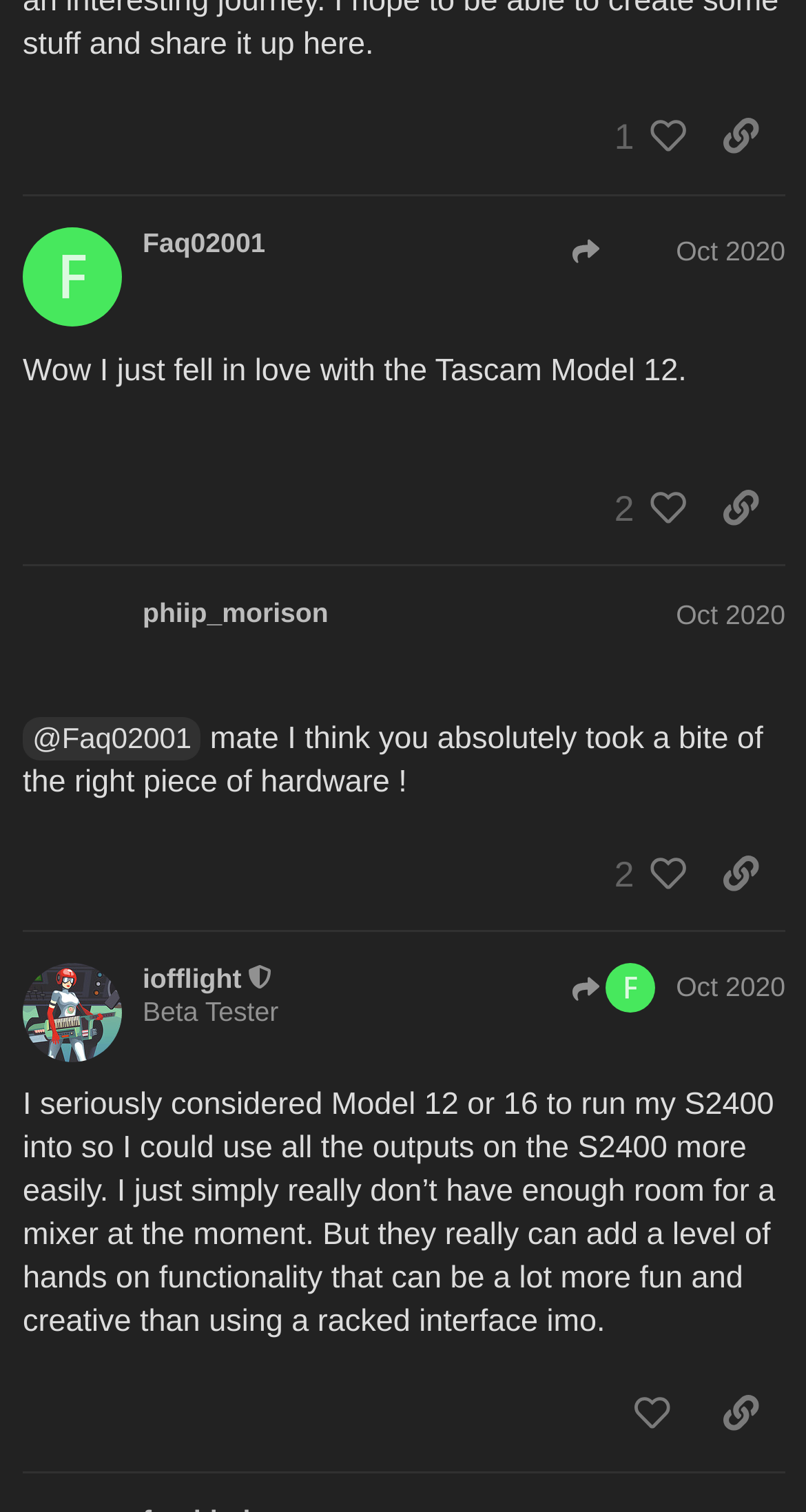Who is the author of the first post?
Please respond to the question with as much detail as possible.

I looked at the first post region and found the heading element with the text 'Faq02001 Load parent post Oct 2020', which indicates that the author of the first post is Faq02001.